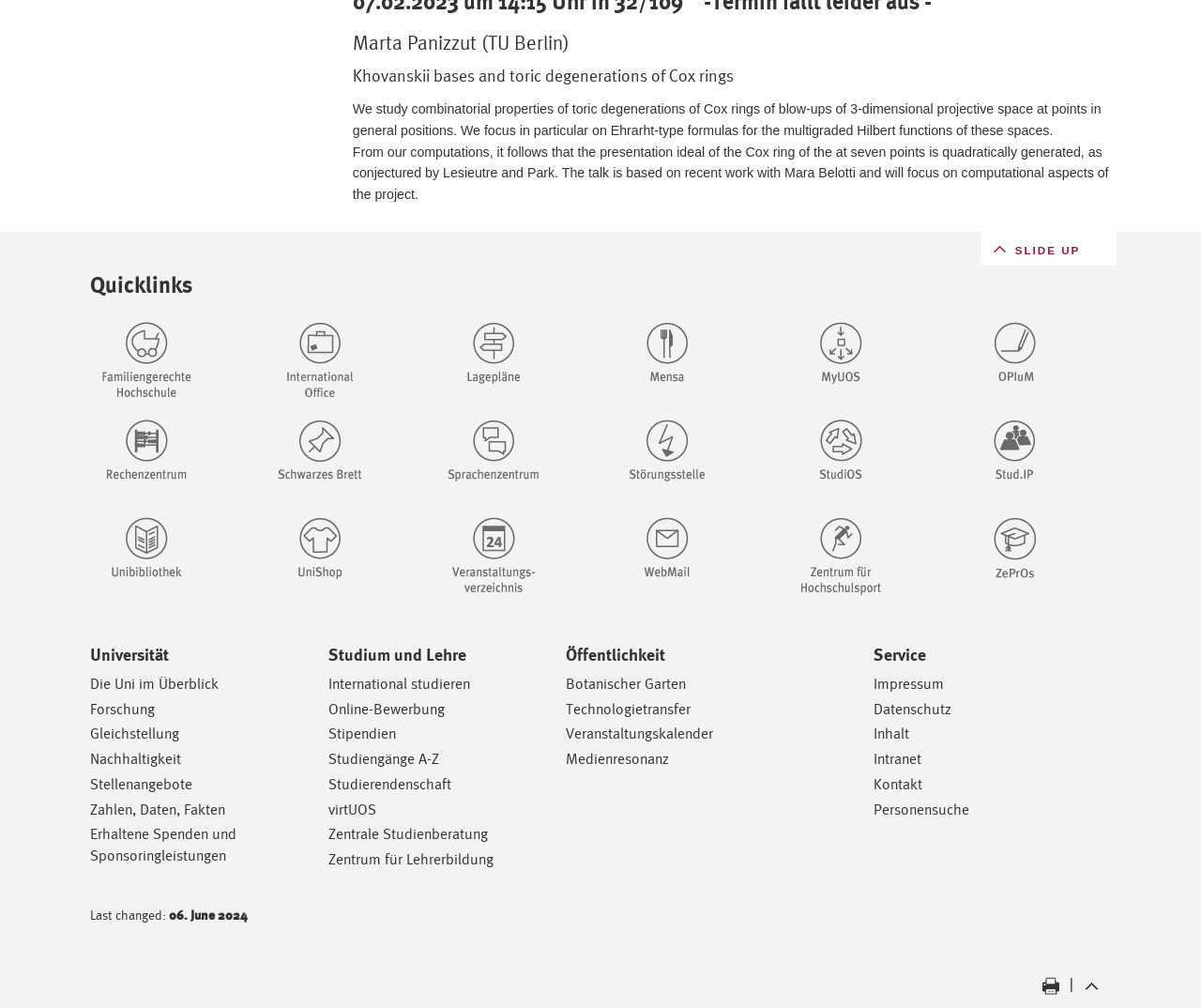Please locate the bounding box coordinates of the element's region that needs to be clicked to follow the instruction: "read the information about 'Khovanskii bases and toric degenerations of Cox rings'". The bounding box coordinates should be provided as four float numbers between 0 and 1, i.e., [left, top, right, bottom].

[0.294, 0.055, 0.925, 0.084]